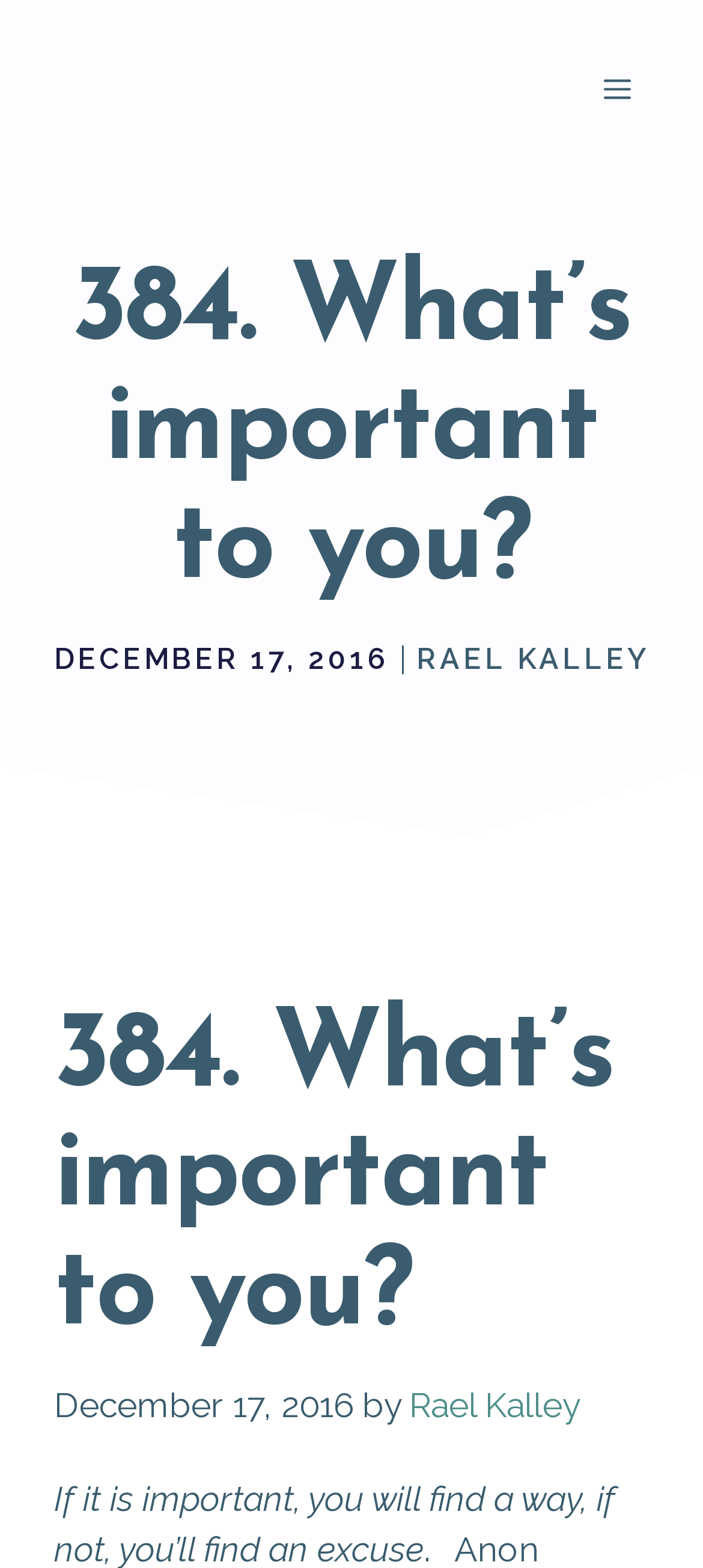Using the description: "Menu", identify the bounding box of the corresponding UI element in the screenshot.

[0.808, 0.023, 0.949, 0.092]